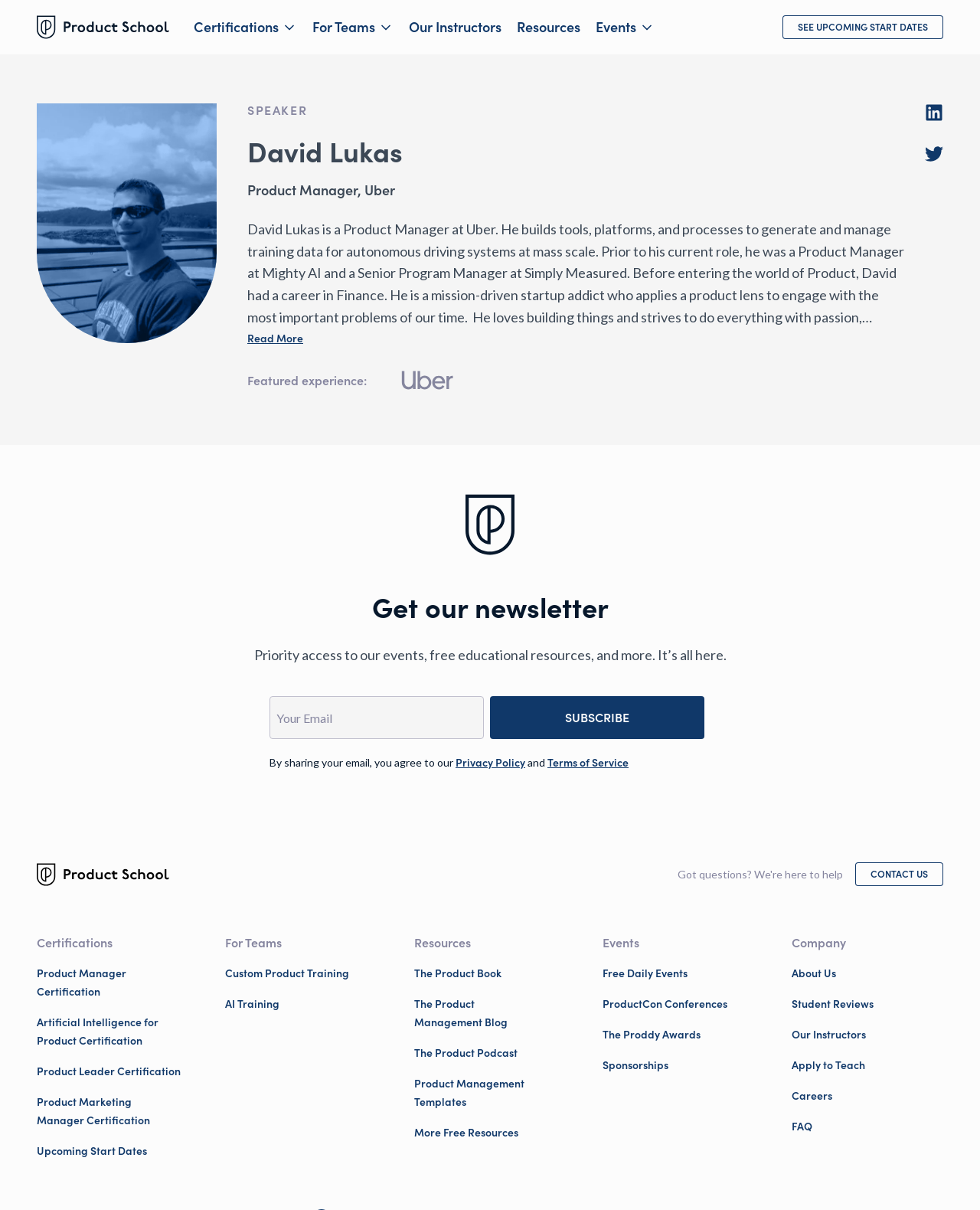How many certification options are available?
Please respond to the question with a detailed and thorough explanation.

On the webpage, there are four certification options available, which are Product Manager Certification, Artificial Intelligence for Product Certification, Product Leader Certification, and Product Marketing Manager Certification, listed under the 'Certifications' section.